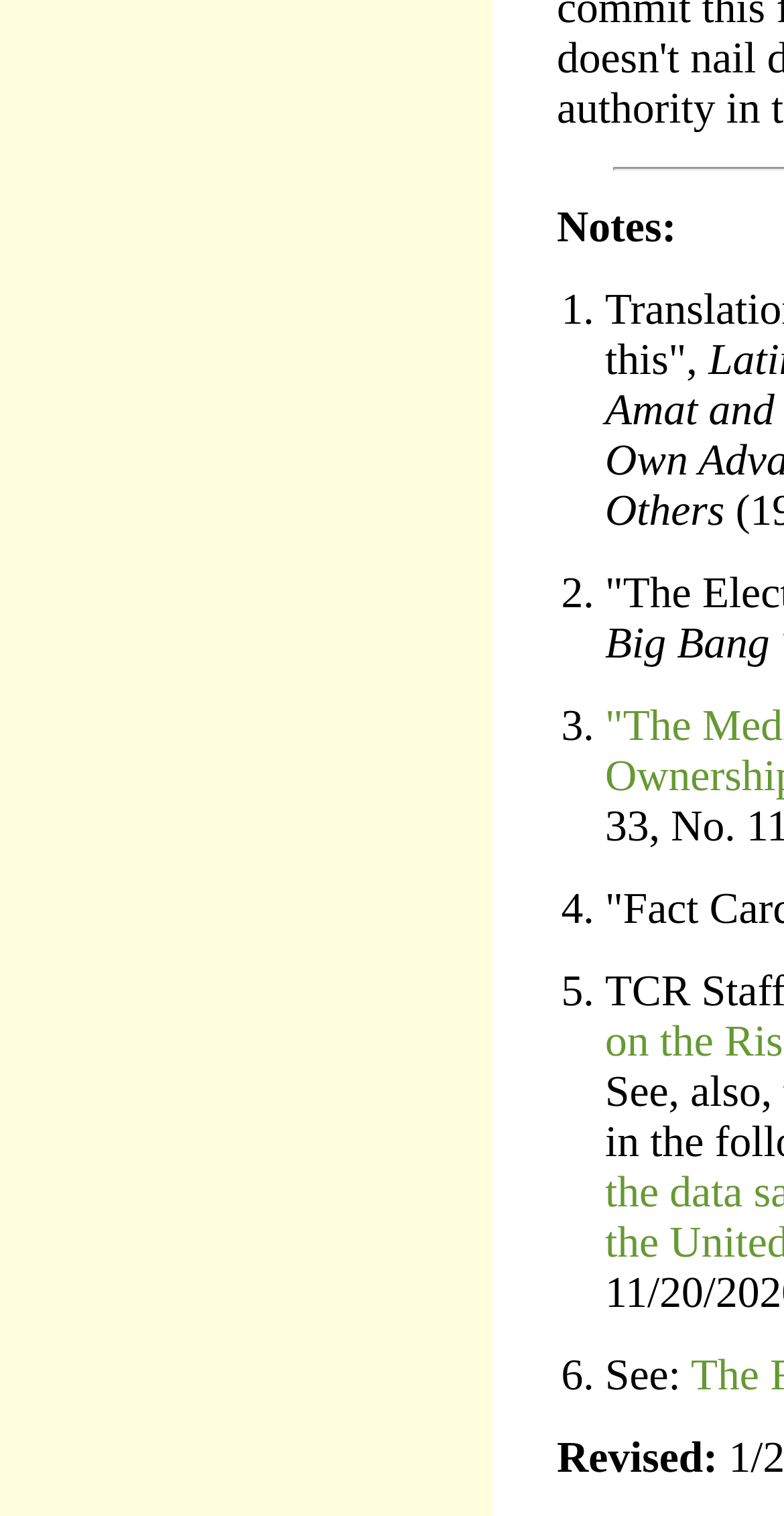Given the description of the UI element: "See", predict the bounding box coordinates in the form of [left, top, right, bottom], with each value being a float between 0 and 1.

[0.772, 0.891, 0.853, 0.922]